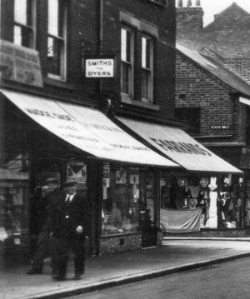What type of business is shown in the photograph? Refer to the image and provide a one-word or short phrase answer.

Dry cleaner and outfitters